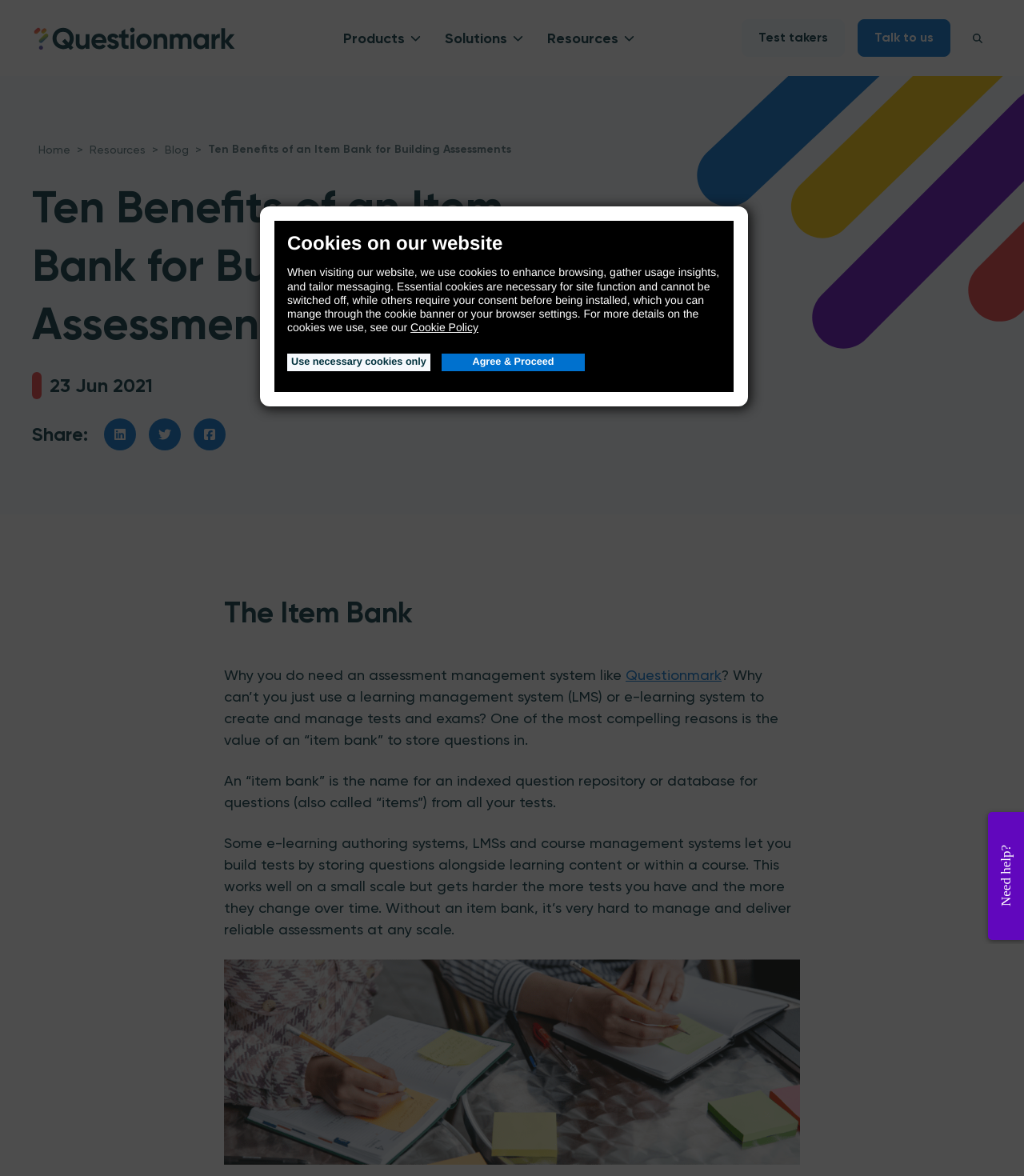What is the benefit of using an item bank?
Give a comprehensive and detailed explanation for the question.

The webpage highlights the value of an item bank in storing questions, which makes it easier to manage and deliver reliable assessments, especially when the number of tests increases and they change over time.